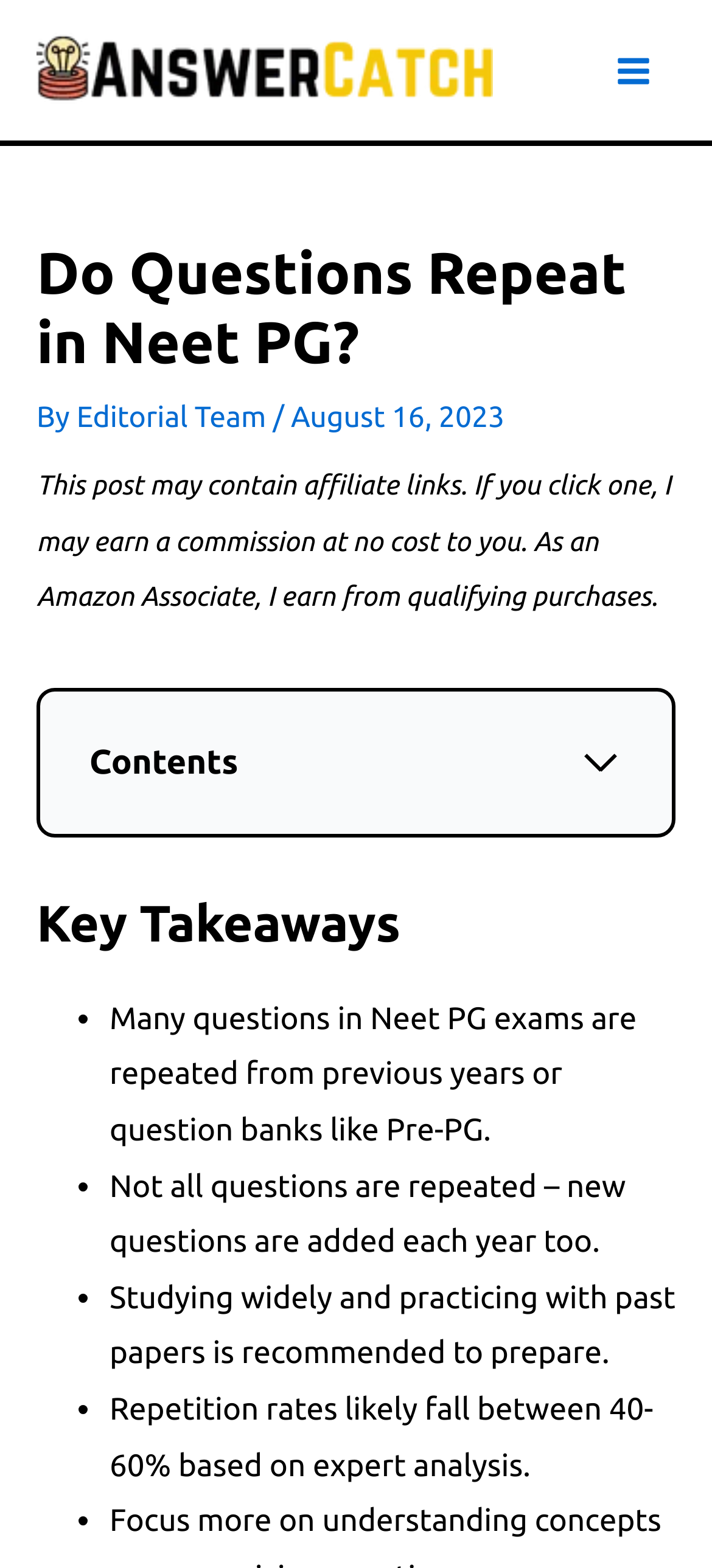Ascertain the bounding box coordinates for the UI element detailed here: "Key Takeaways". The coordinates should be provided as [left, top, right, bottom] with each value being a float between 0 and 1.

[0.126, 0.506, 0.419, 0.528]